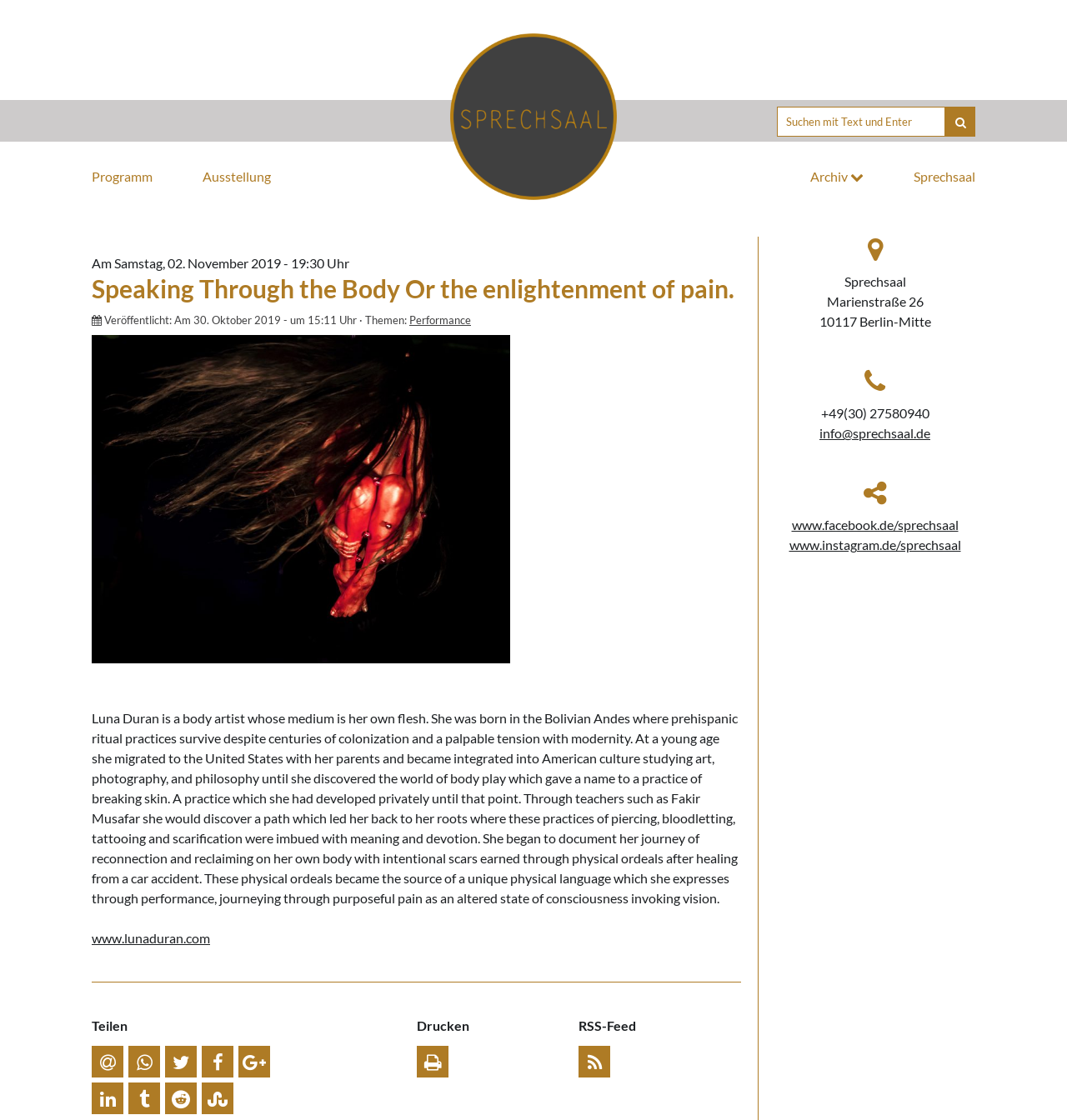Please mark the clickable region by giving the bounding box coordinates needed to complete this instruction: "Visit Luna Duran's website".

[0.086, 0.83, 0.197, 0.844]